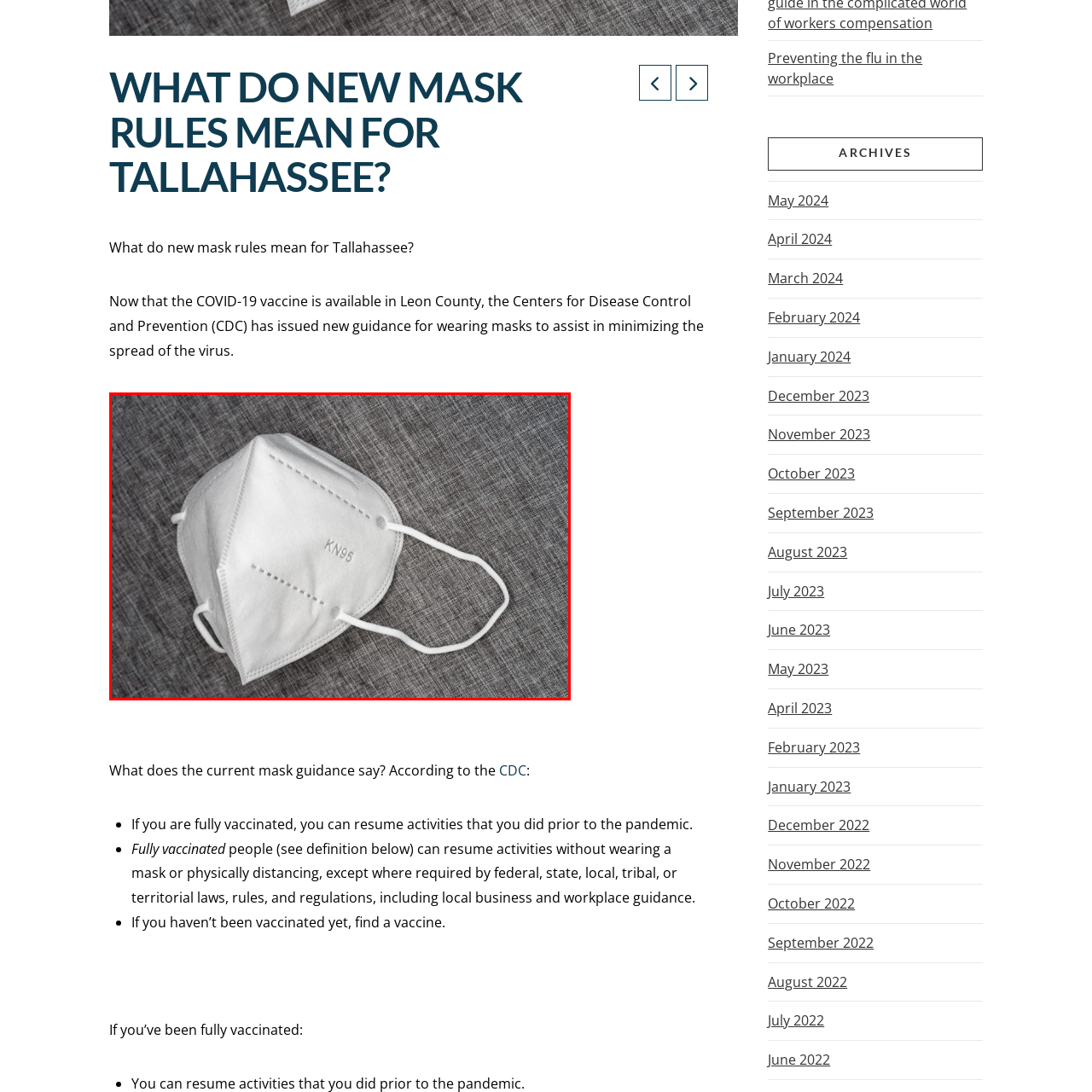What is the significance of wearing masks in public health discussions?
Examine the area marked by the red bounding box and respond with a one-word or short phrase answer.

Mitigate COVID-19 spread